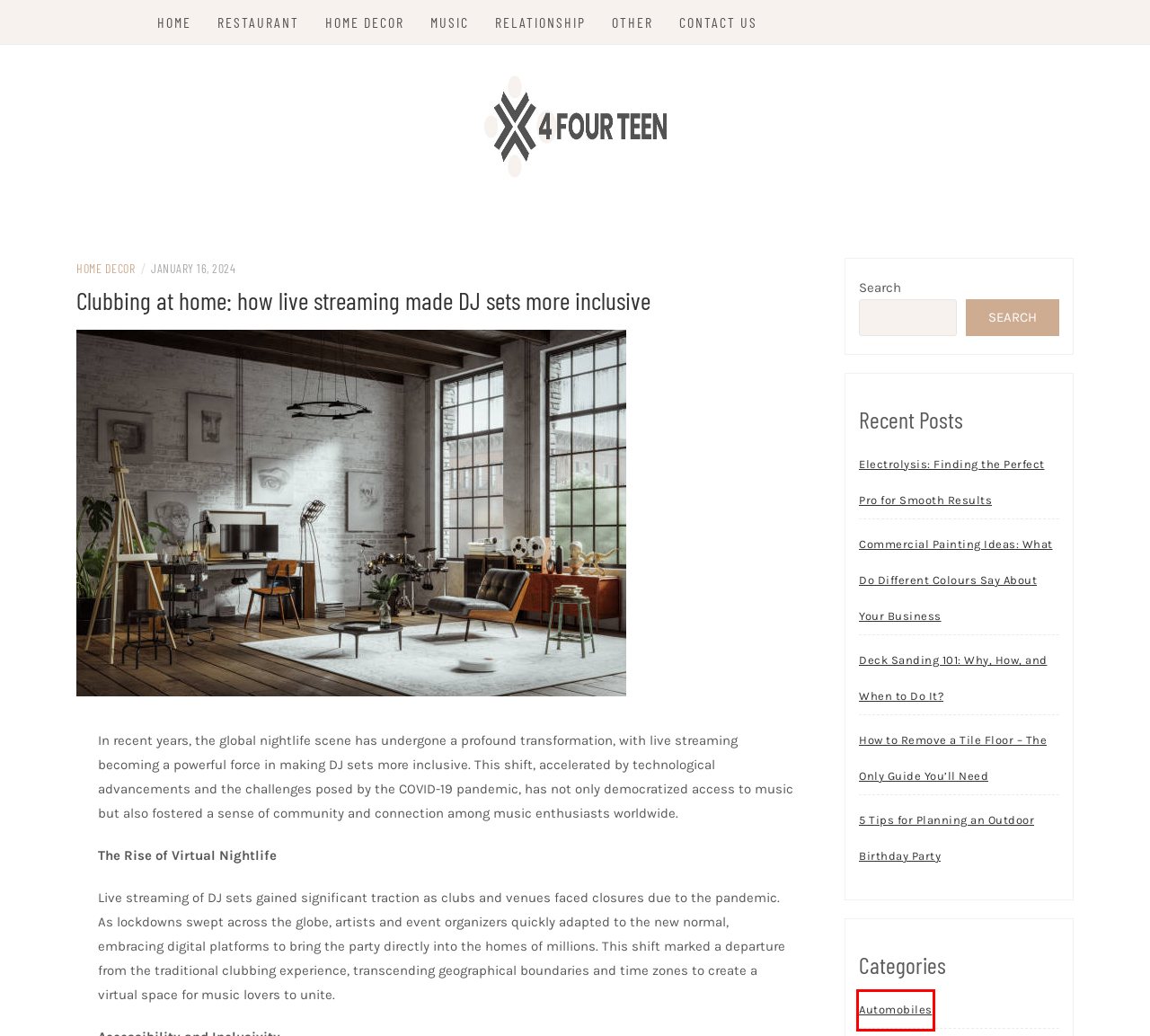You are provided a screenshot of a webpage featuring a red bounding box around a UI element. Choose the webpage description that most accurately represents the new webpage after clicking the element within the red bounding box. Here are the candidates:
A. How to Remove a Tile Floor – The Only Guide You’ll Need
B. Contact Us
C. 5 Tips for Planning an Outdoor Birthday Party
D. Electrolysis: Finding the Perfect Pro for Smooth Results
E. Relationship
F. Music
G. Automobiles
H. Other

G